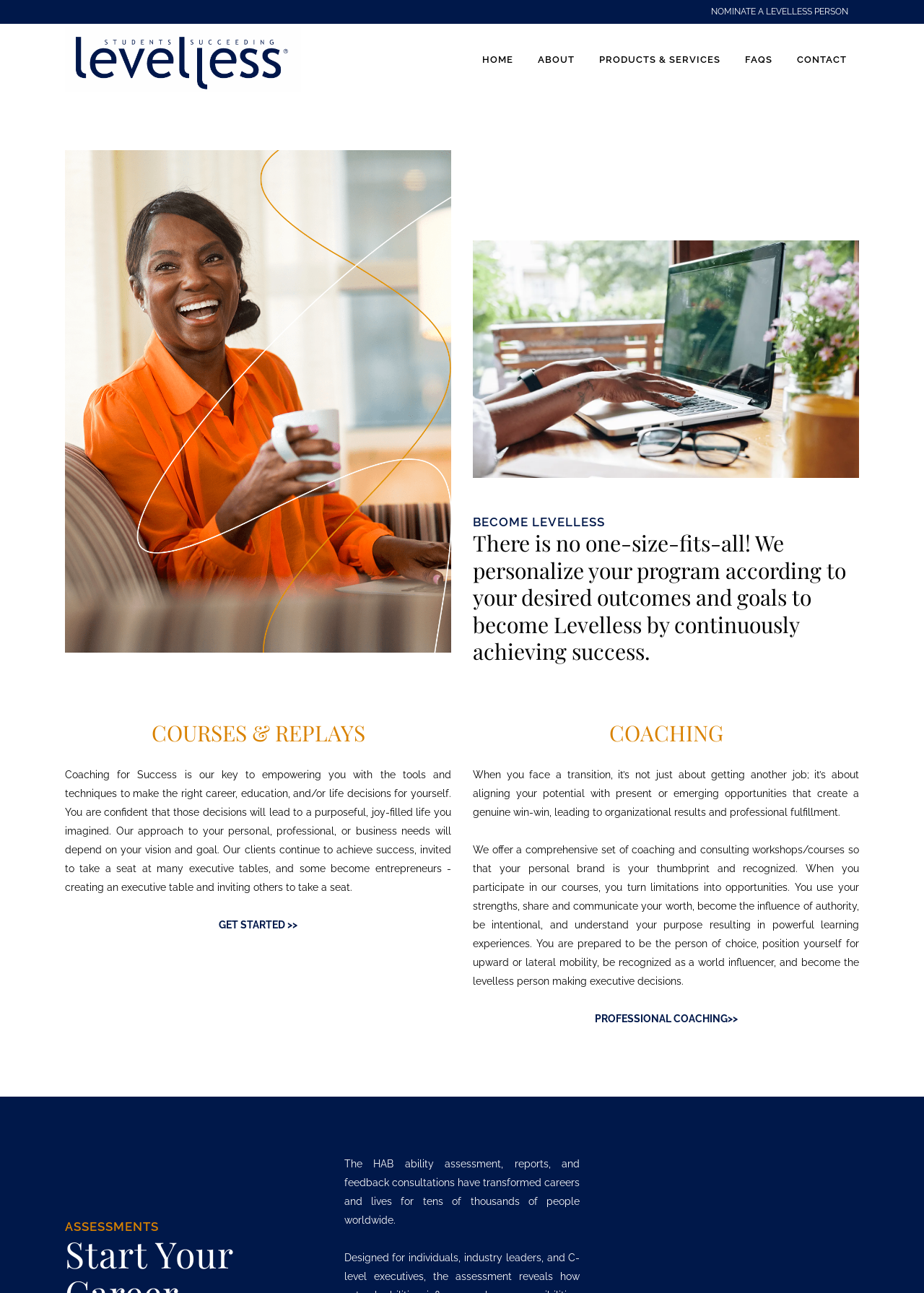Determine the main headline from the webpage and extract its text.

There is no one-size-fits-all! We personalize your program according to your desired outcomes and goals to become Levelless by continuously achieving success.